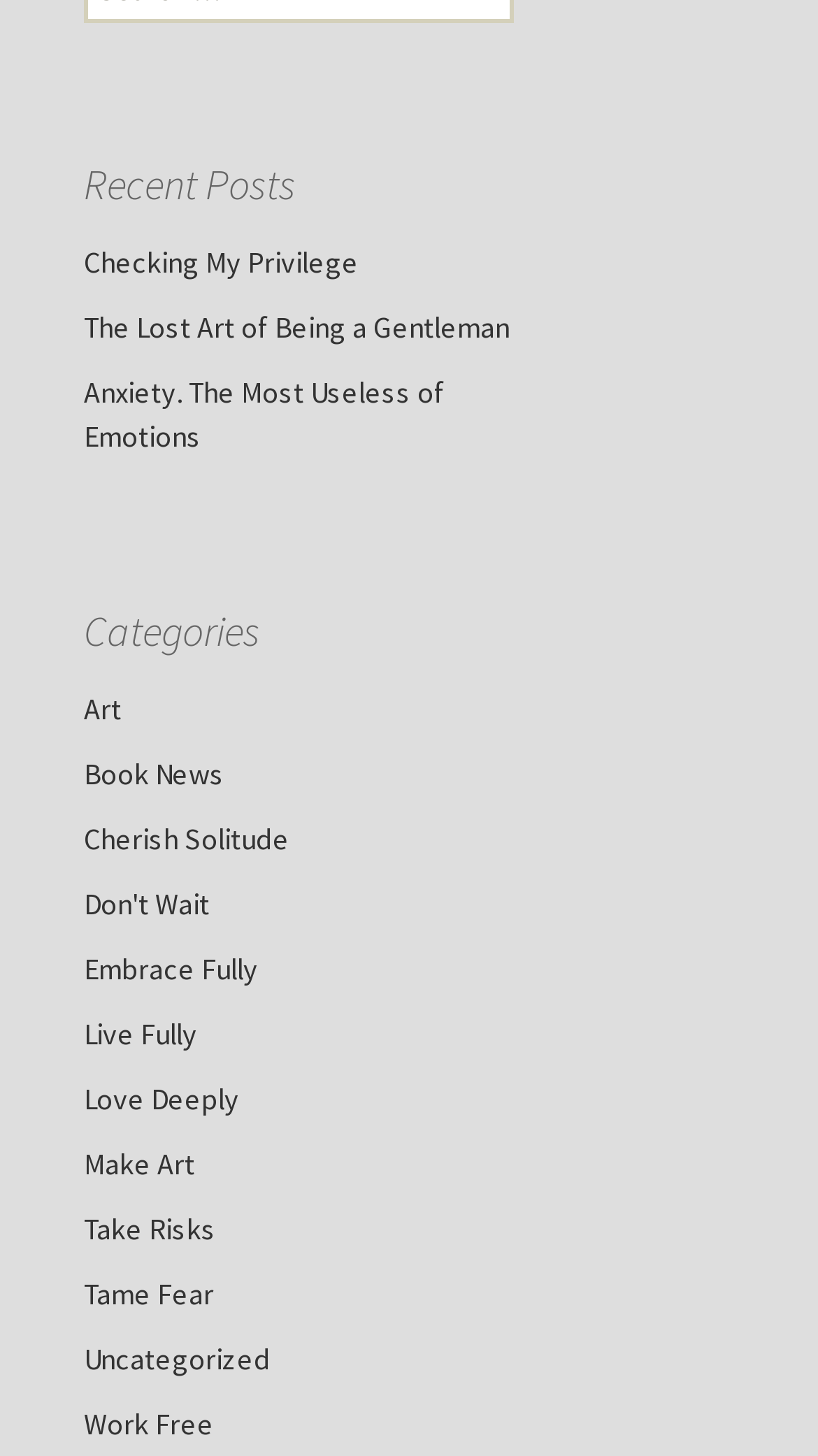What is the last category listed?
Using the details shown in the screenshot, provide a comprehensive answer to the question.

I looked at the links under the 'Categories' heading and found that the last link is 'Work Free', which is the last category listed.